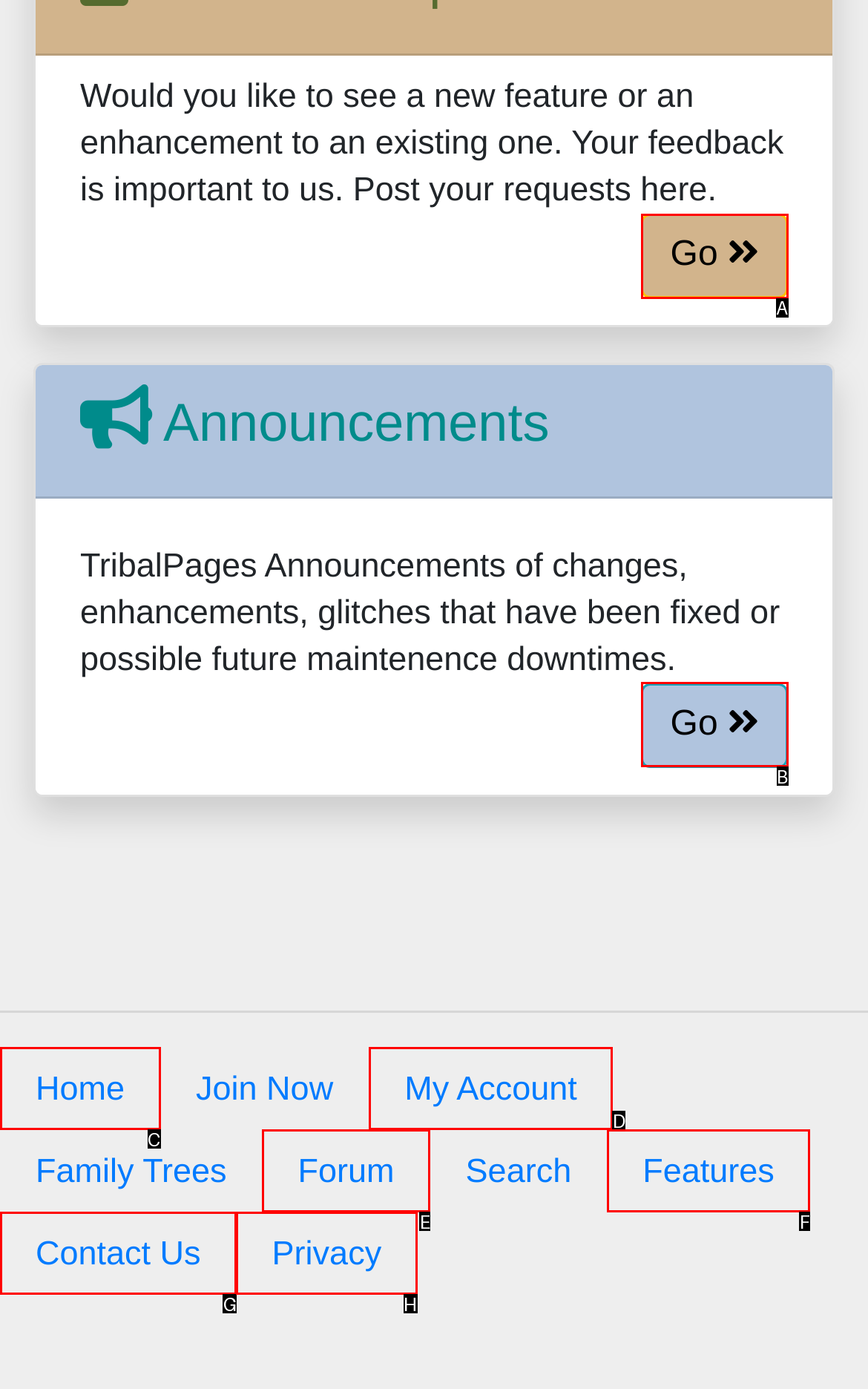Match the following description to the correct HTML element: Go Indicate your choice by providing the letter.

A